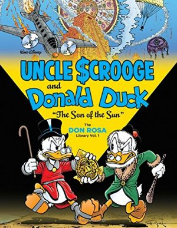What is the dominant color of the background design?
Give a thorough and detailed response to the question.

The background of the image features a striking geometric design that prominently features yellow and black colors, which provides a dynamic contrast to the colorful characters in the foreground.